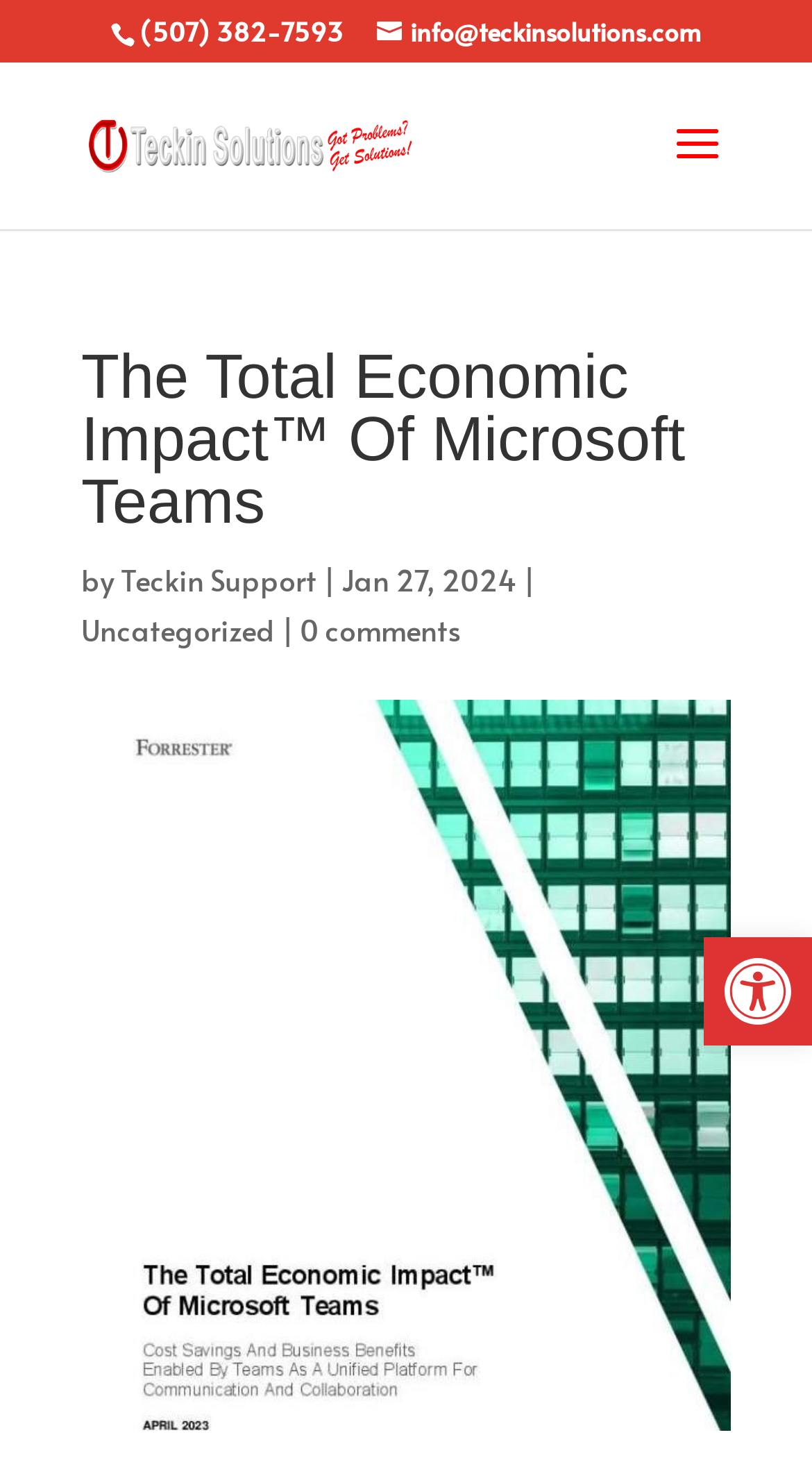Use a single word or phrase to answer the question:
What is the phone number?

(507) 382-7593